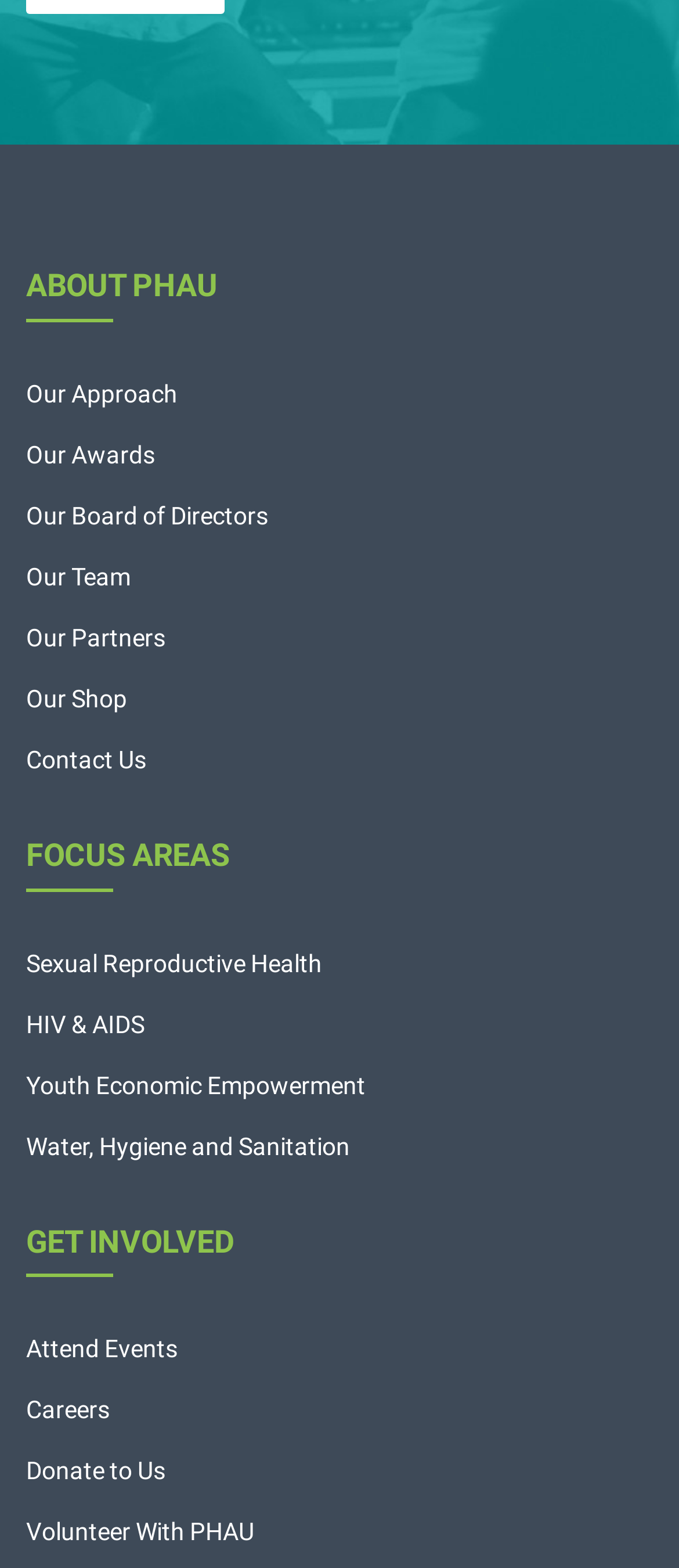Please determine the bounding box coordinates of the element's region to click for the following instruction: "Contact PHAU".

[0.038, 0.476, 0.215, 0.493]